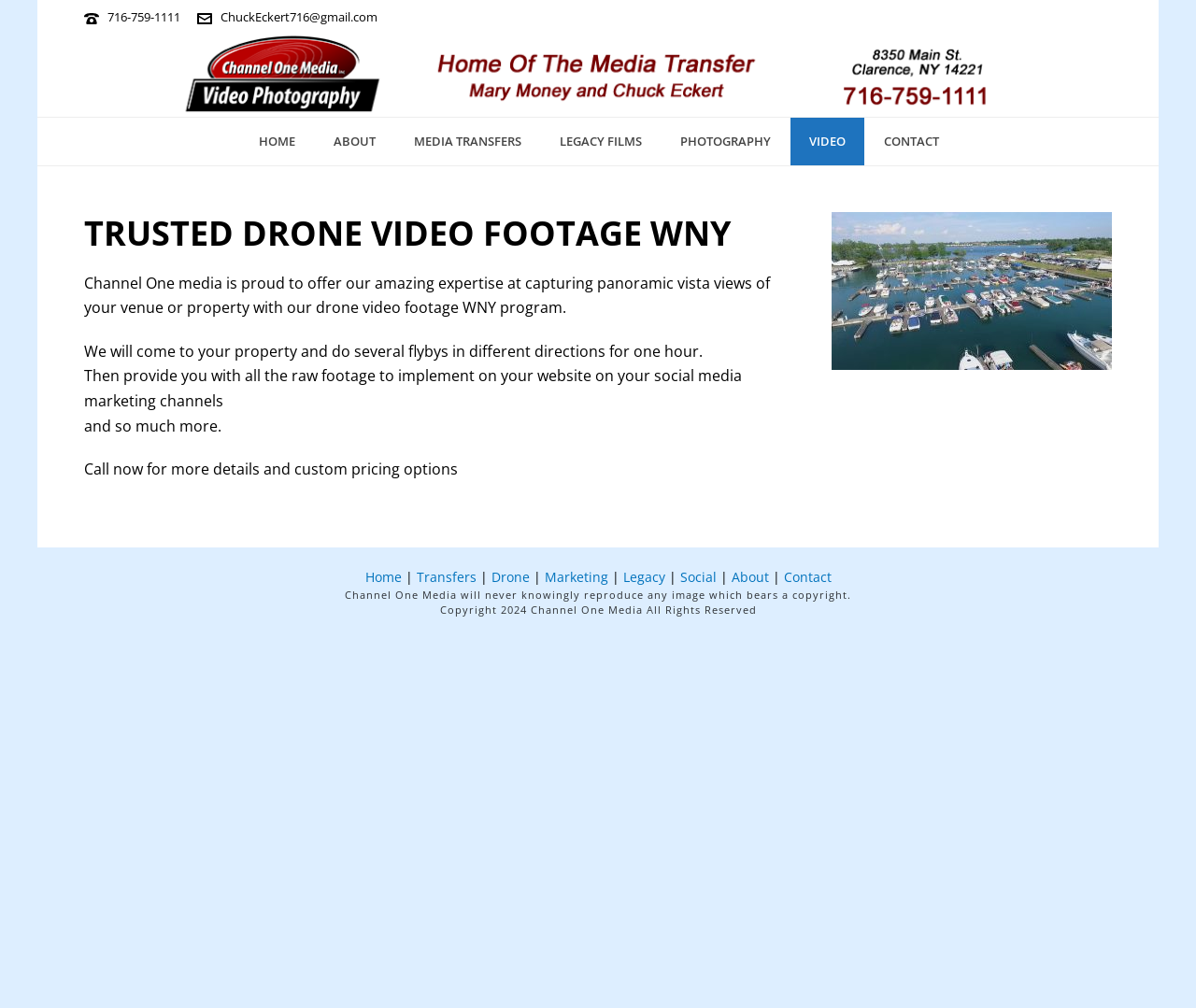Locate the bounding box coordinates of the element you need to click to accomplish the task described by this instruction: "Contact the company".

[0.723, 0.117, 0.8, 0.164]